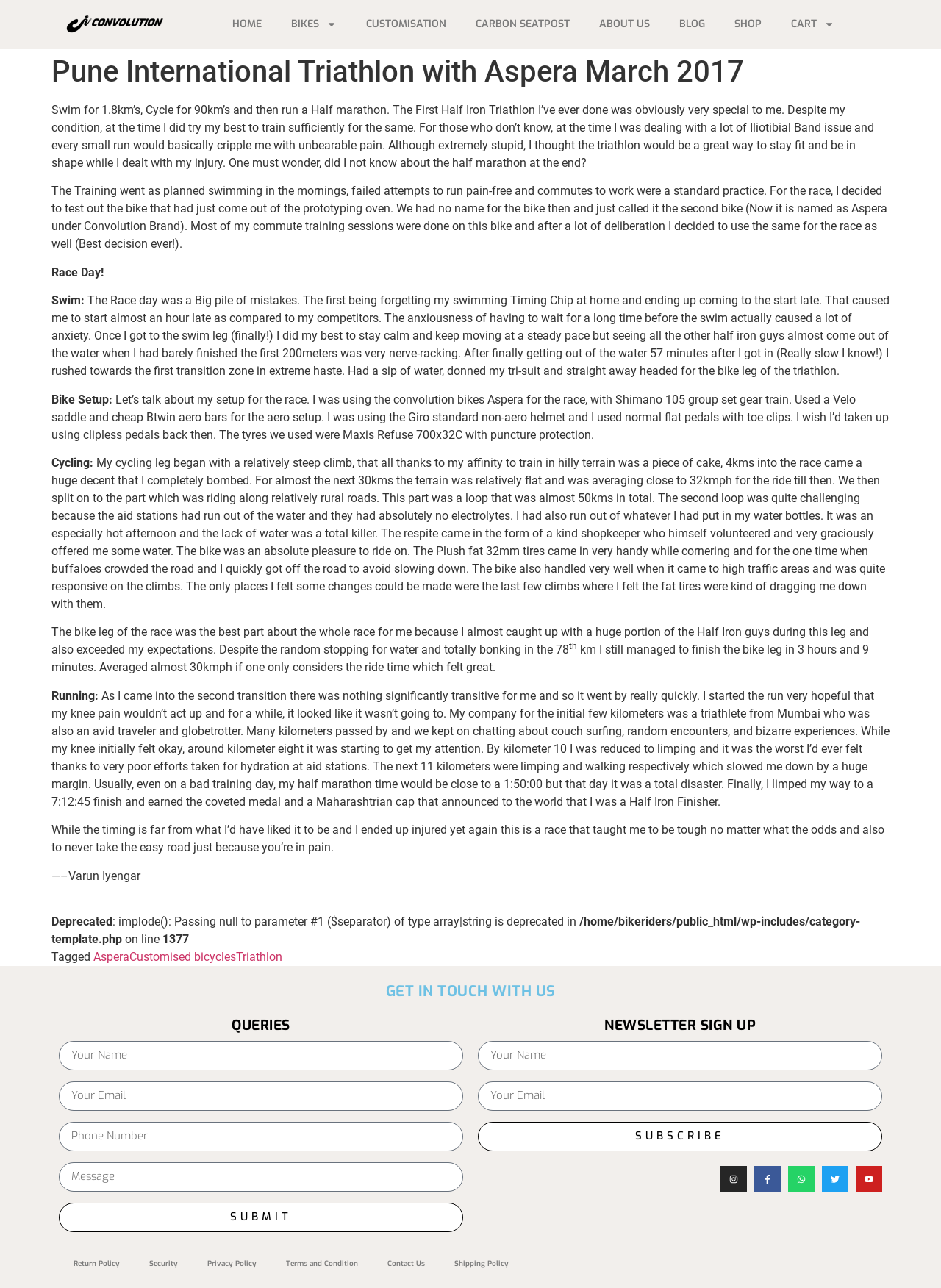Please find and provide the title of the webpage.

Pune International Triathlon with Aspera March 2017